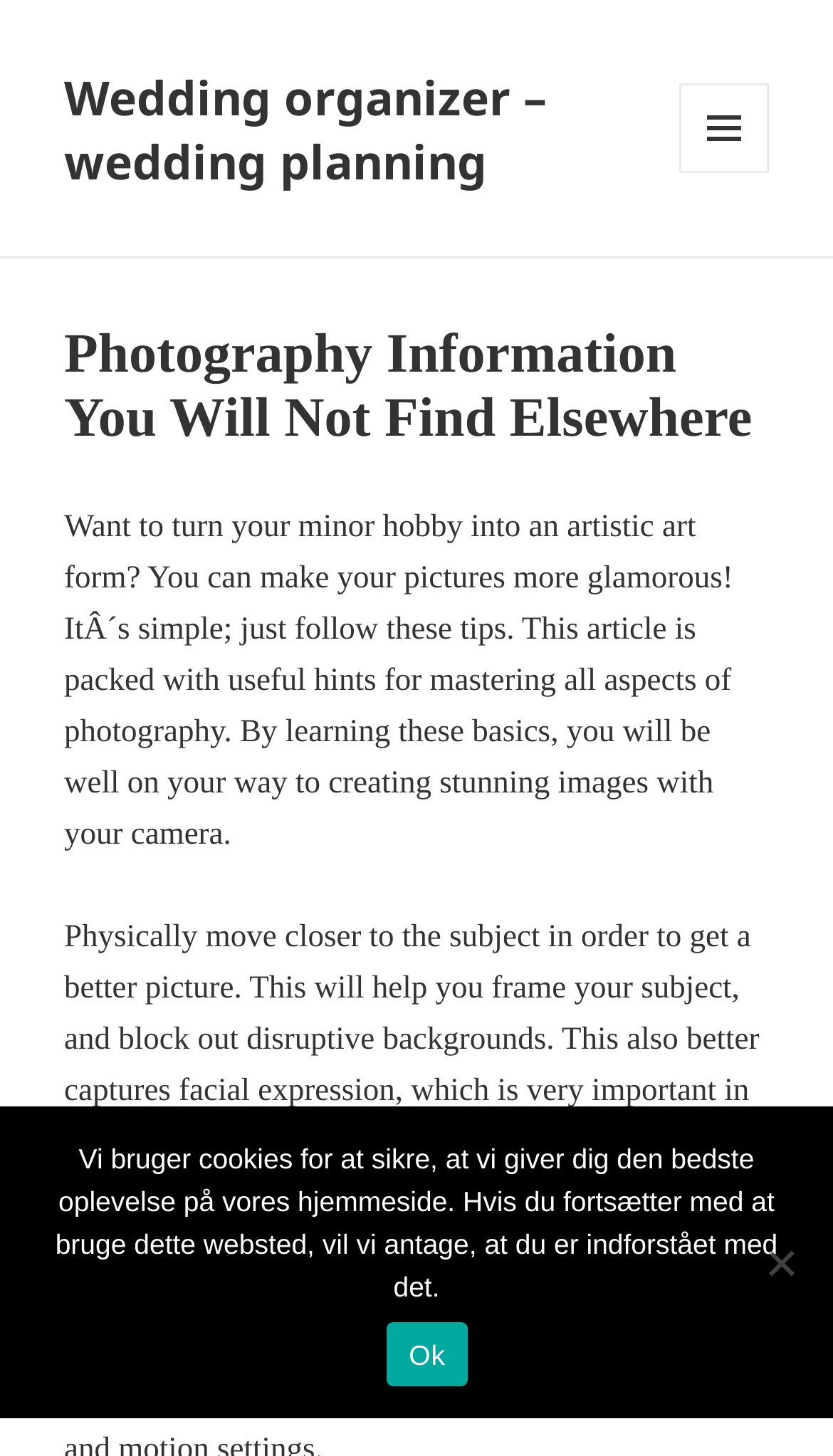What is the purpose of the article?
Provide a detailed and well-explained answer to the question.

The article aims to help readers turn their minor hobby into an artistic art form by providing useful hints for mastering all aspects of photography. The text suggests that by following the tips, readers can create stunning images with their camera.